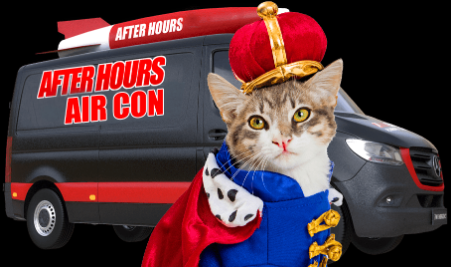What type of service does the company provide?
Provide a detailed and well-explained answer to the question.

The image features a delivery van with the text 'AFTER HOURS AIR CON', and the caption mentions that the company provides emergency air conditioning solutions, indicating that the company provides air conditioning-related services.